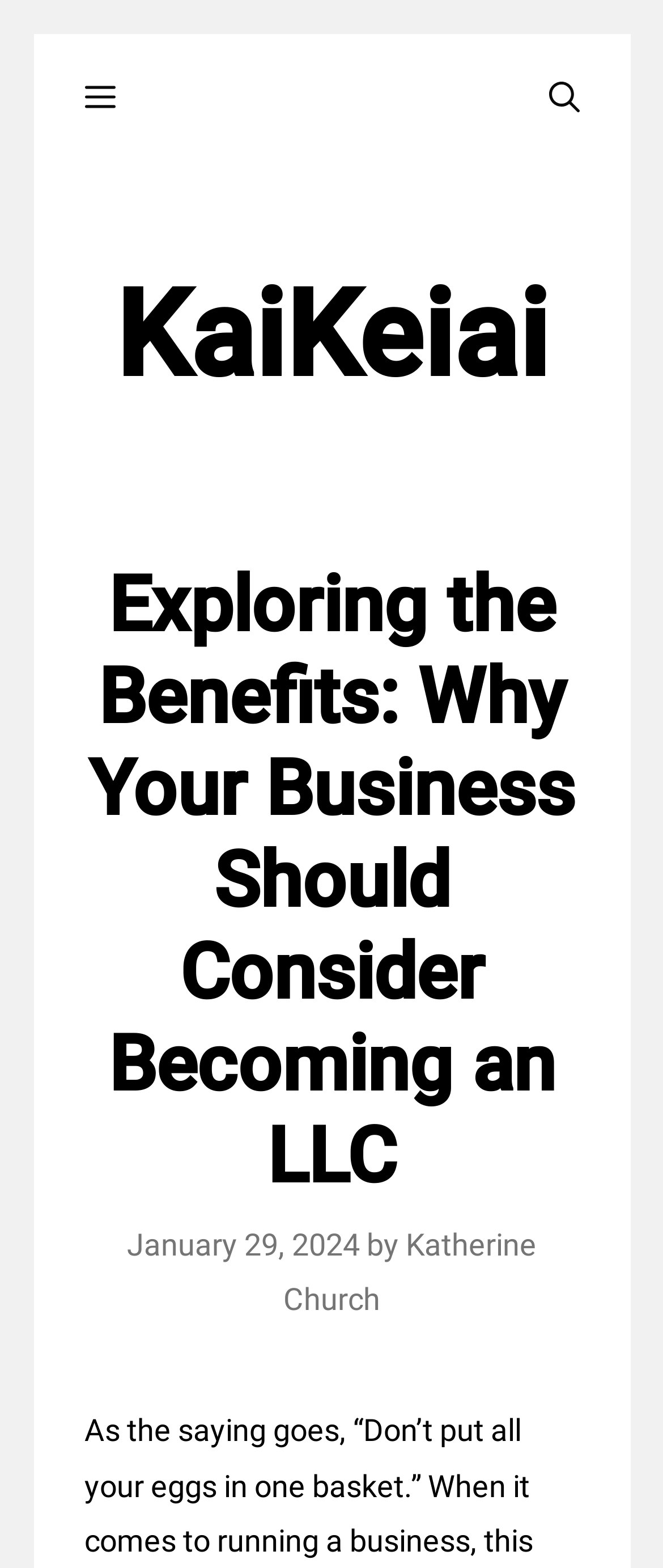Predict the bounding box for the UI component with the following description: "Katherine Church".

[0.427, 0.782, 0.809, 0.84]